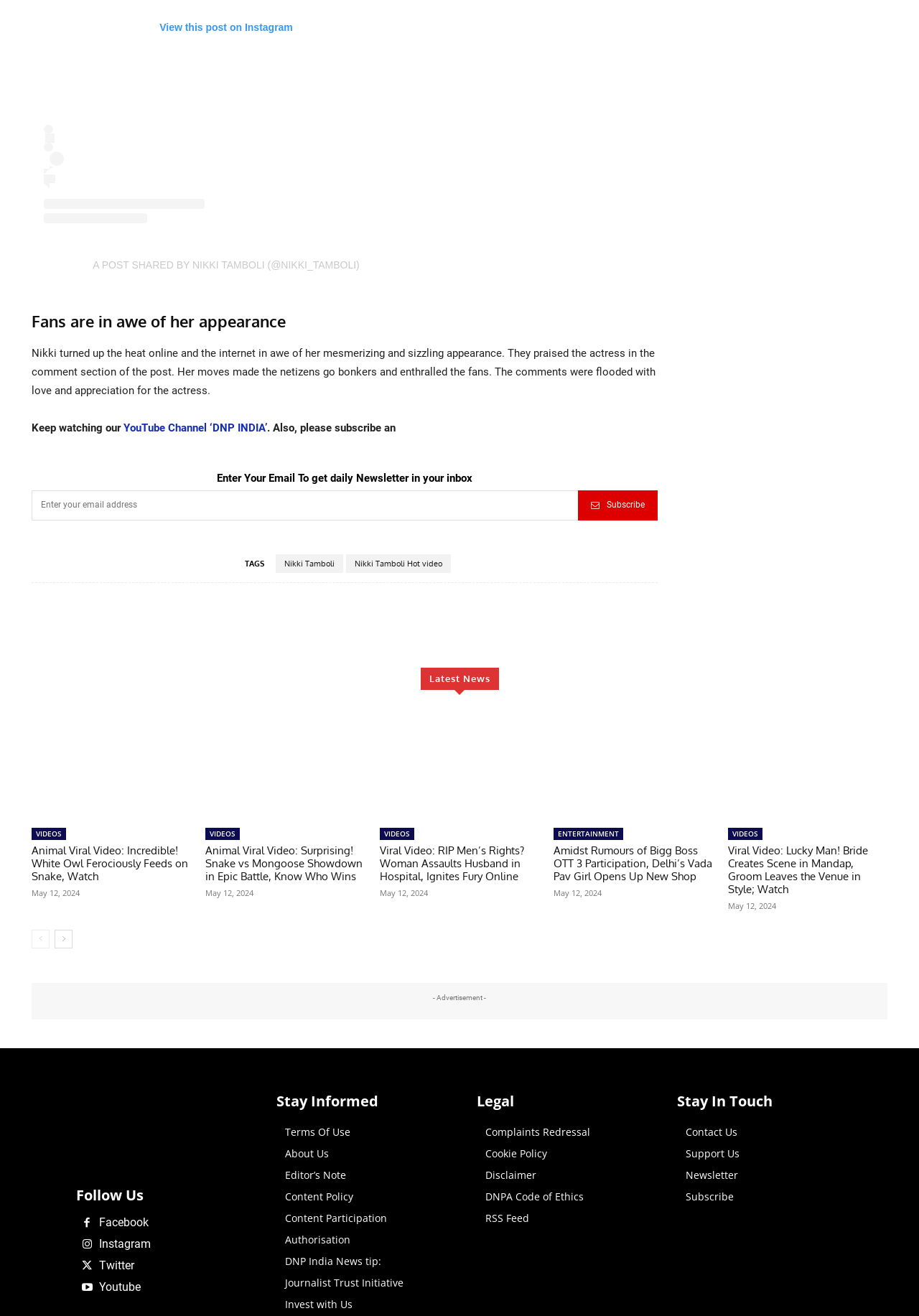Can you find the bounding box coordinates for the element to click on to achieve the instruction: "Visit the previous page"?

[0.034, 0.706, 0.054, 0.72]